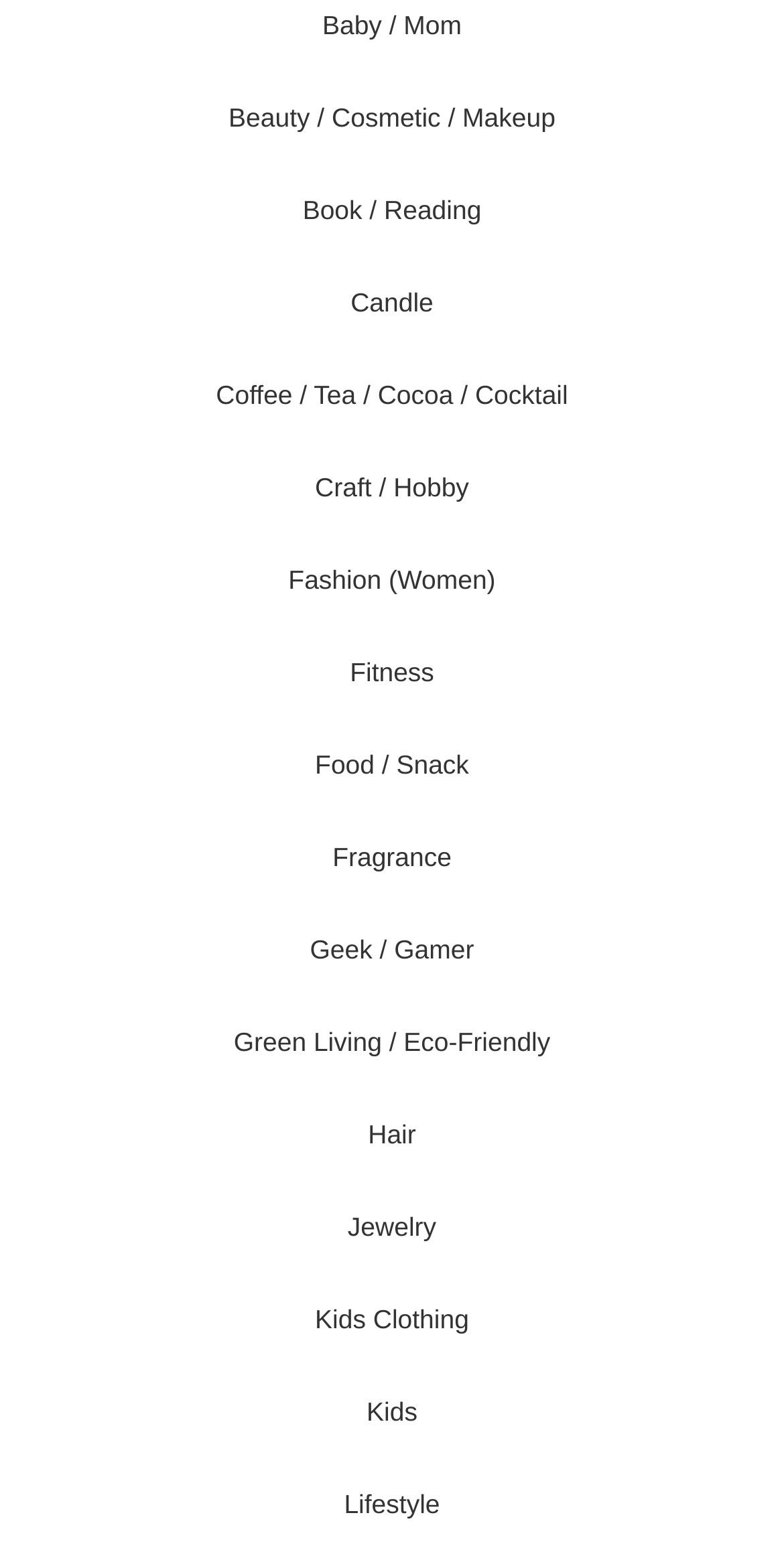Please answer the following question using a single word or phrase: 
How many categories are available?

18